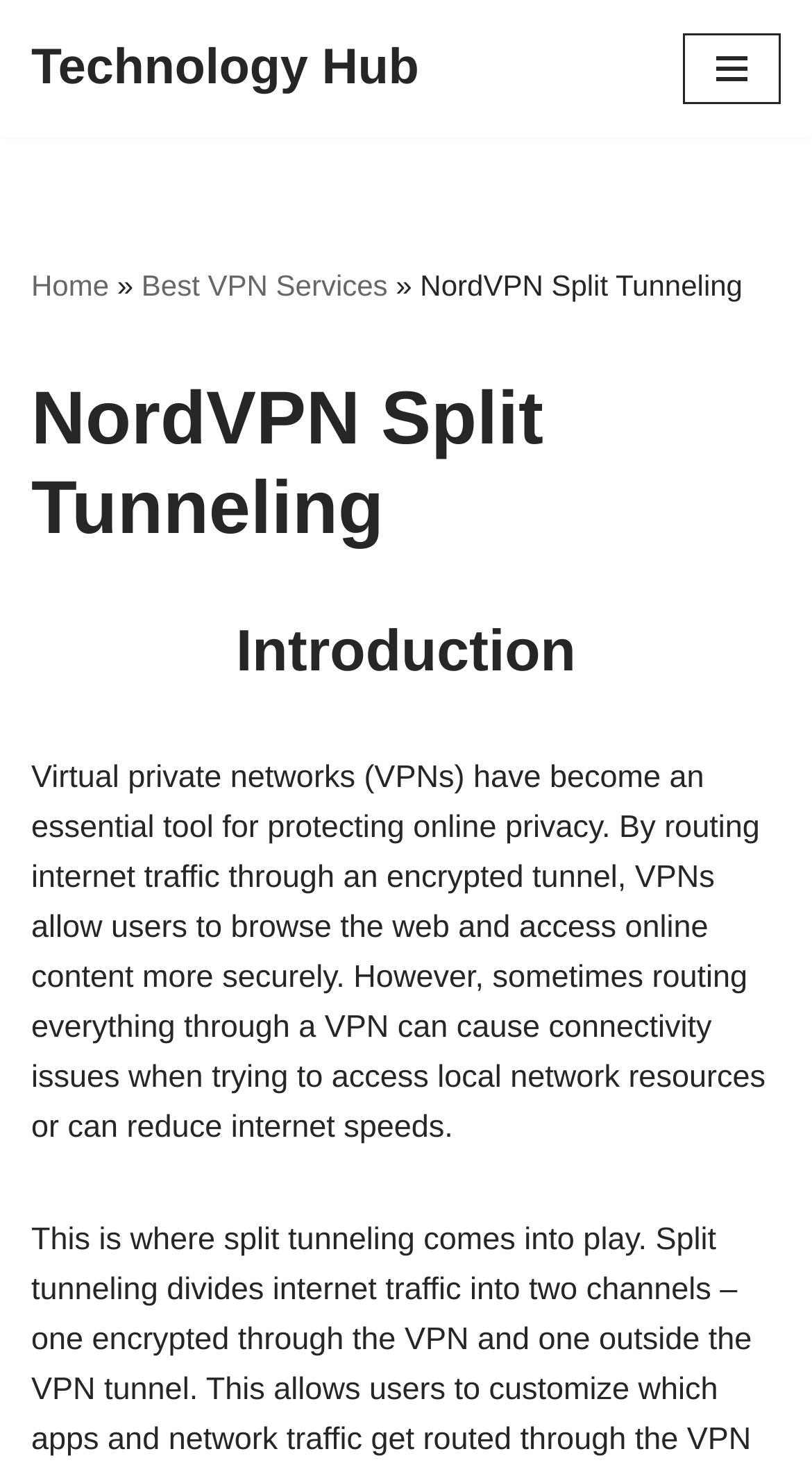Give a detailed account of the webpage, highlighting key information.

The webpage is about NordVPN Split Tunneling, a technology hub focused on online privacy and security. At the top-left corner, there is a "Skip to content" link, followed by a "Technology Hub" link. On the top-right corner, a "Navigation Menu" button is located, which expands to reveal a menu with links to "Home", "Best VPN Services", and the current page, "NordVPN Split Tunneling". 

Below the navigation menu, there are two headings: "NordVPN Split Tunneling" and "Introduction". The introduction section explains that Virtual Private Networks (VPNs) have become essential for protecting online privacy by routing internet traffic through an encrypted tunnel, allowing users to browse the web and access online content more securely. However, it also mentions that sometimes routing everything through a VPN can cause connectivity issues or reduce internet speeds.